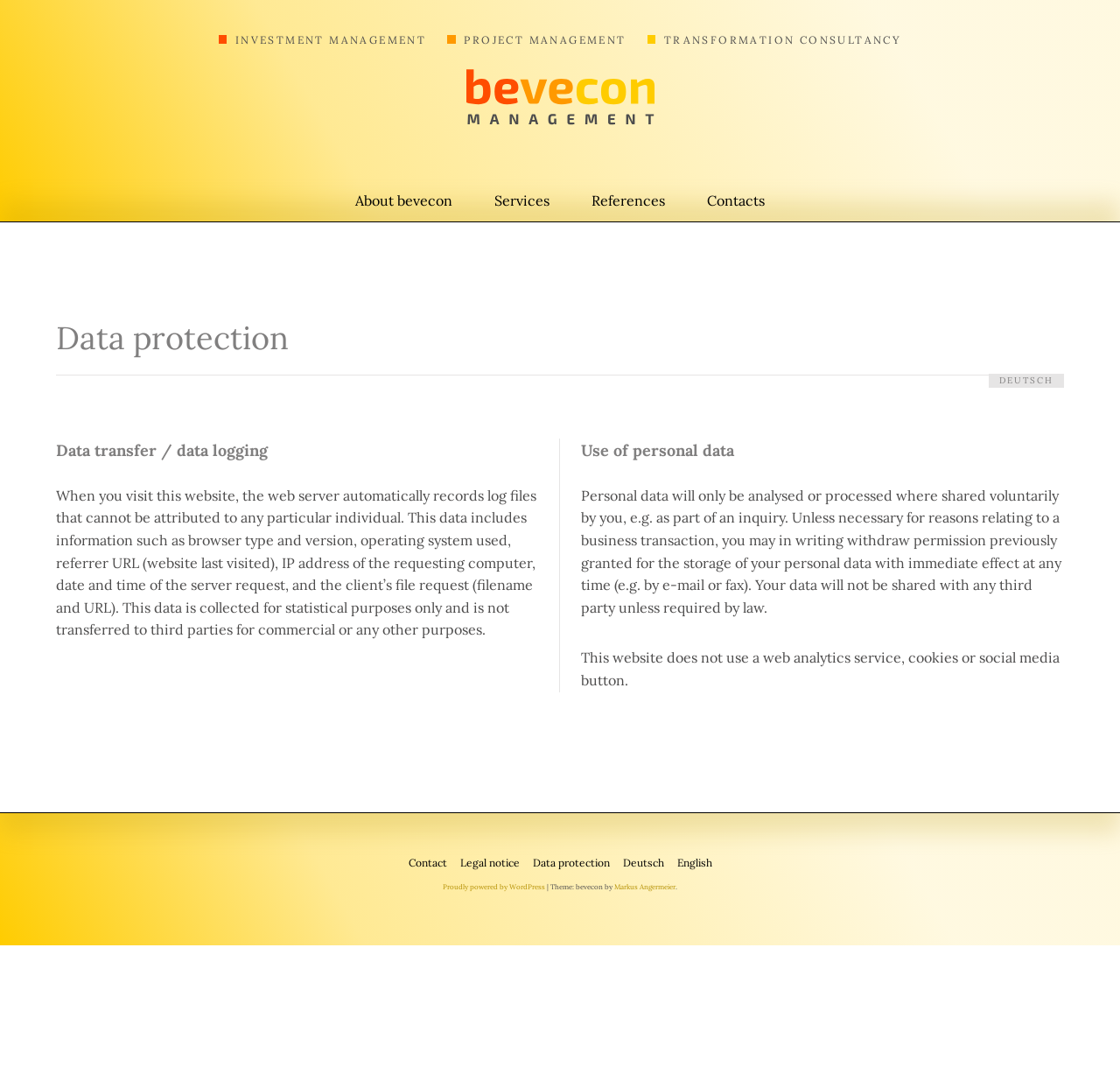What is the purpose of collecting personal data?
Analyze the screenshot and provide a detailed answer to the question.

According to the webpage, personal data is collected and processed where shared voluntarily by you, e.g. as part of an inquiry, and unless necessary for reasons relating to a business transaction.